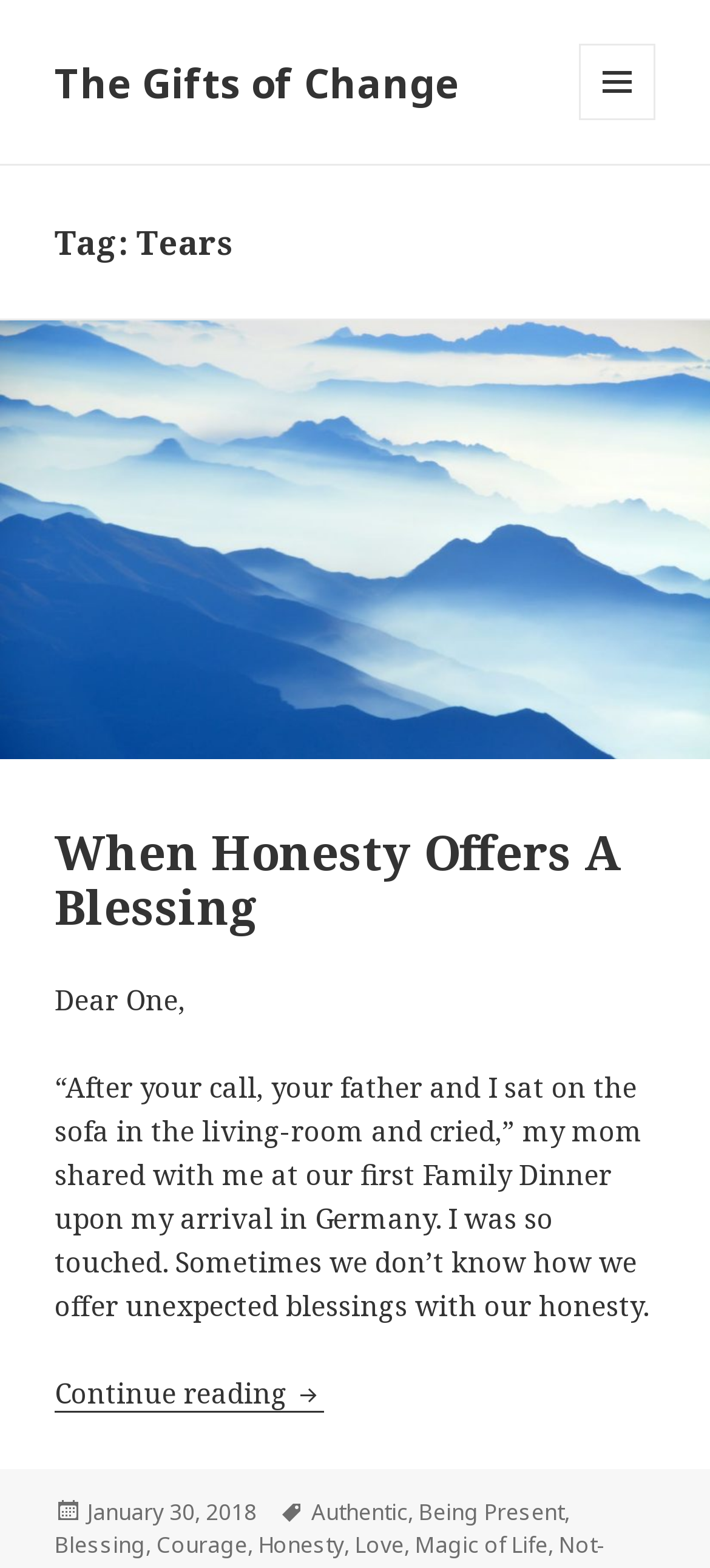Provide the bounding box coordinates of the HTML element this sentence describes: "The Gifts of Change". The bounding box coordinates consist of four float numbers between 0 and 1, i.e., [left, top, right, bottom].

[0.077, 0.035, 0.646, 0.07]